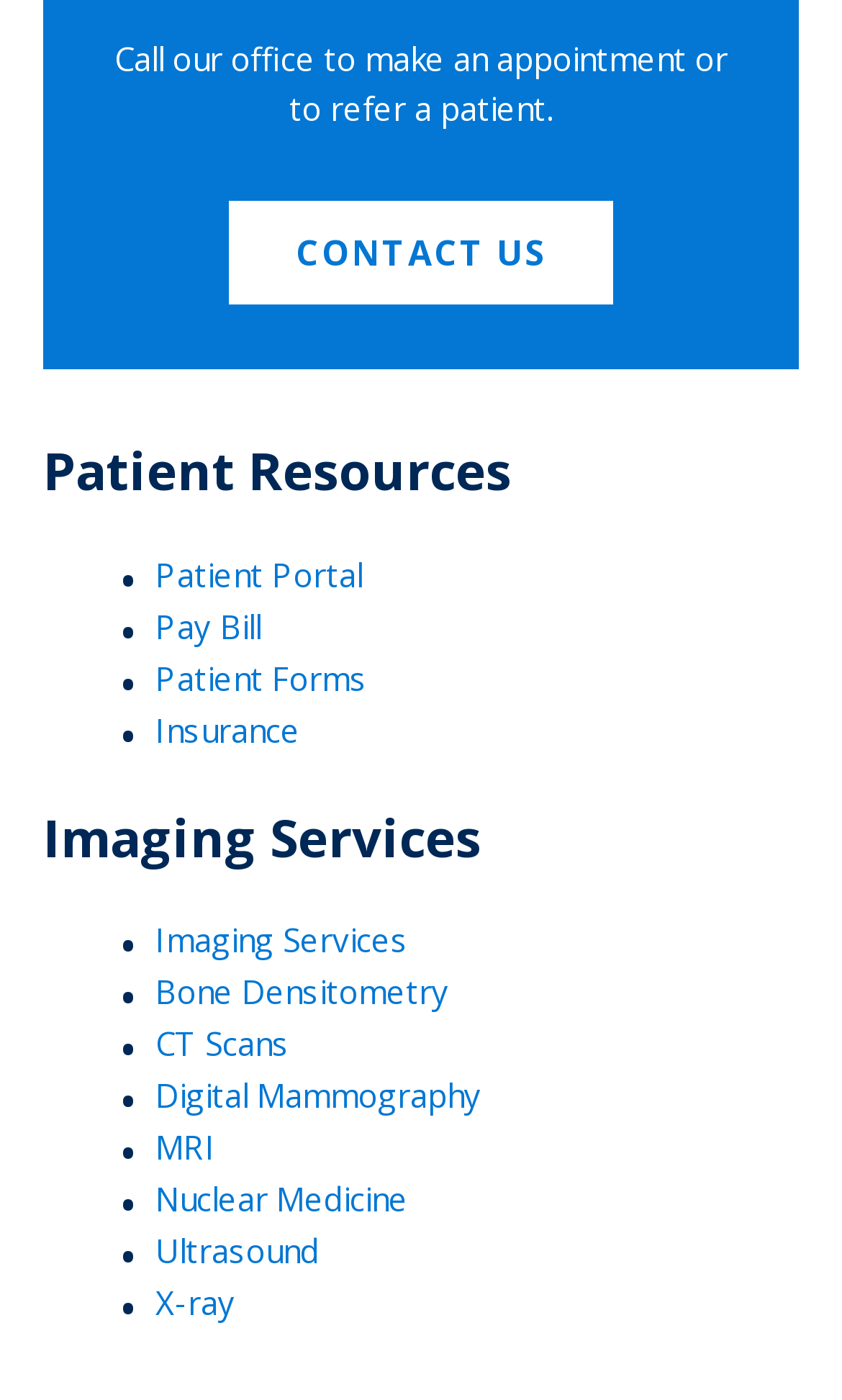How many links are under Patient Resources?
Using the picture, provide a one-word or short phrase answer.

4